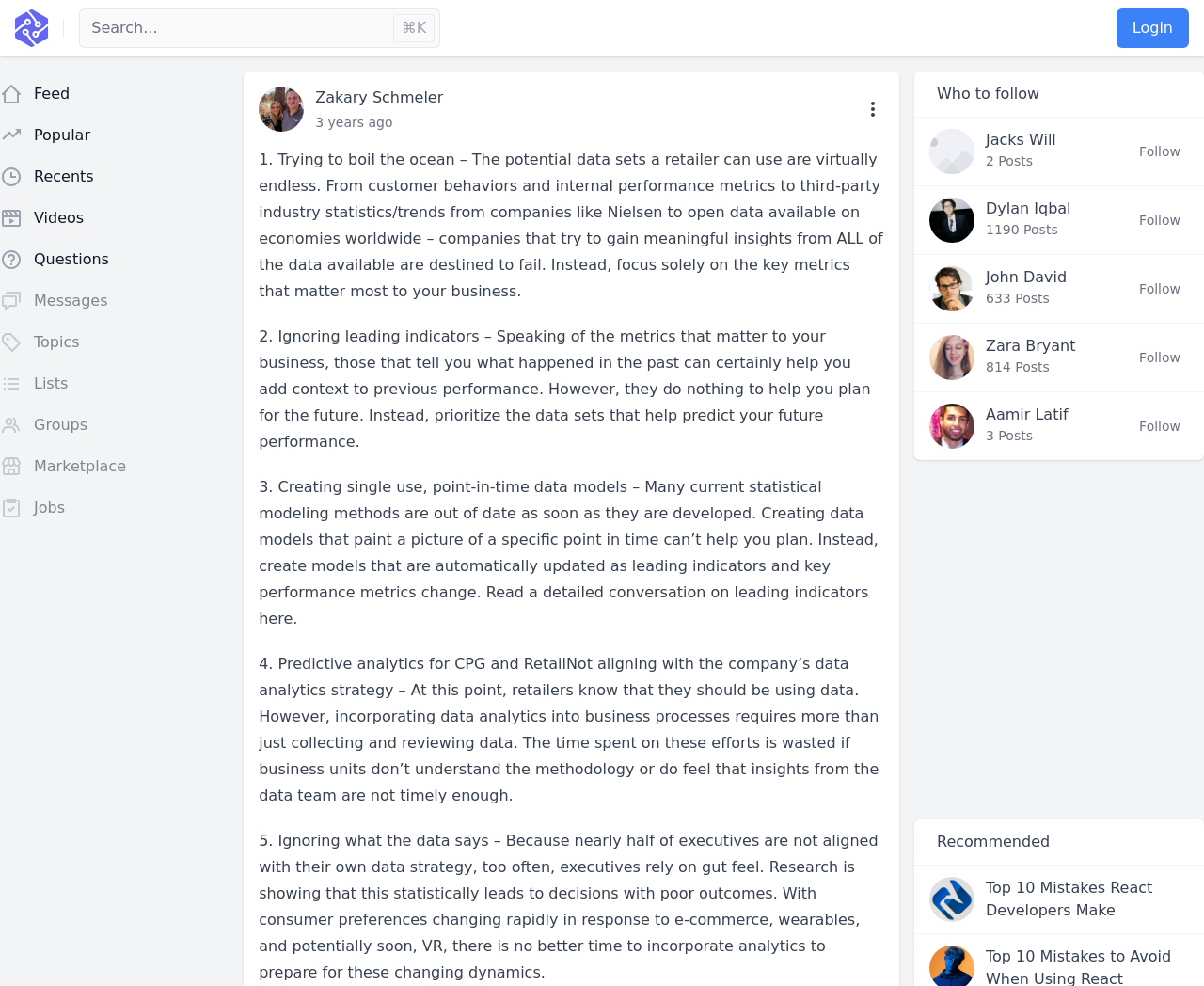Generate a comprehensive caption for the webpage you are viewing.

This webpage appears to be a blog post or article discussing common mistakes retailers make when using predictive analytics. The title of the page is "Top 10 Mistakes Retailers Make Using Predictive Analytics". 

At the top of the page, there is a navigation menu with links to "Morioh", "Login", and a search bar. Below the navigation menu, there are several sections of text, each describing a common mistake retailers make when using predictive analytics. These sections are numbered from 1 to 5 and include headings such as "Trying to boil the ocean" and "Ignoring what the data says". 

To the right of these sections, there is a sidebar with links to other users, including "Zakary Schmeler", "Jacks Will", "Dylan Iqbal", "John David", "Zara Bryant", and "Aamir Latif". Each of these links has an associated image and a "Follow" button. 

Below the main content, there is a section titled "Who to follow" with more links to users, and an advertisement iframe. Finally, there is a section titled "Recommended" with a link to another article, "Top 10 Mistakes React Developers Make".